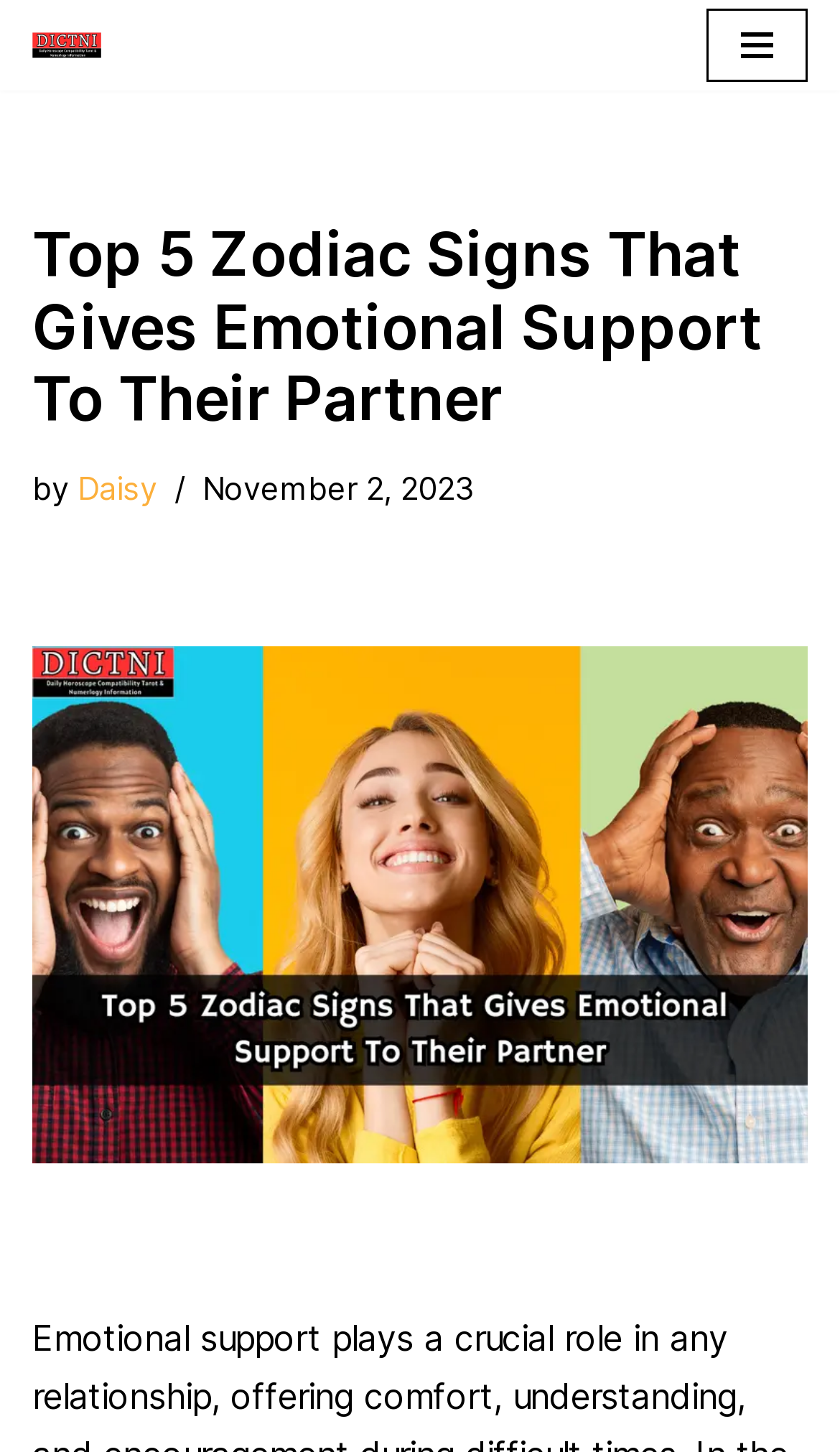Utilize the details in the image to thoroughly answer the following question: When was the article published?

The publication date of the article can be found by looking at the time element, which contains the text 'November 2, 2023'.